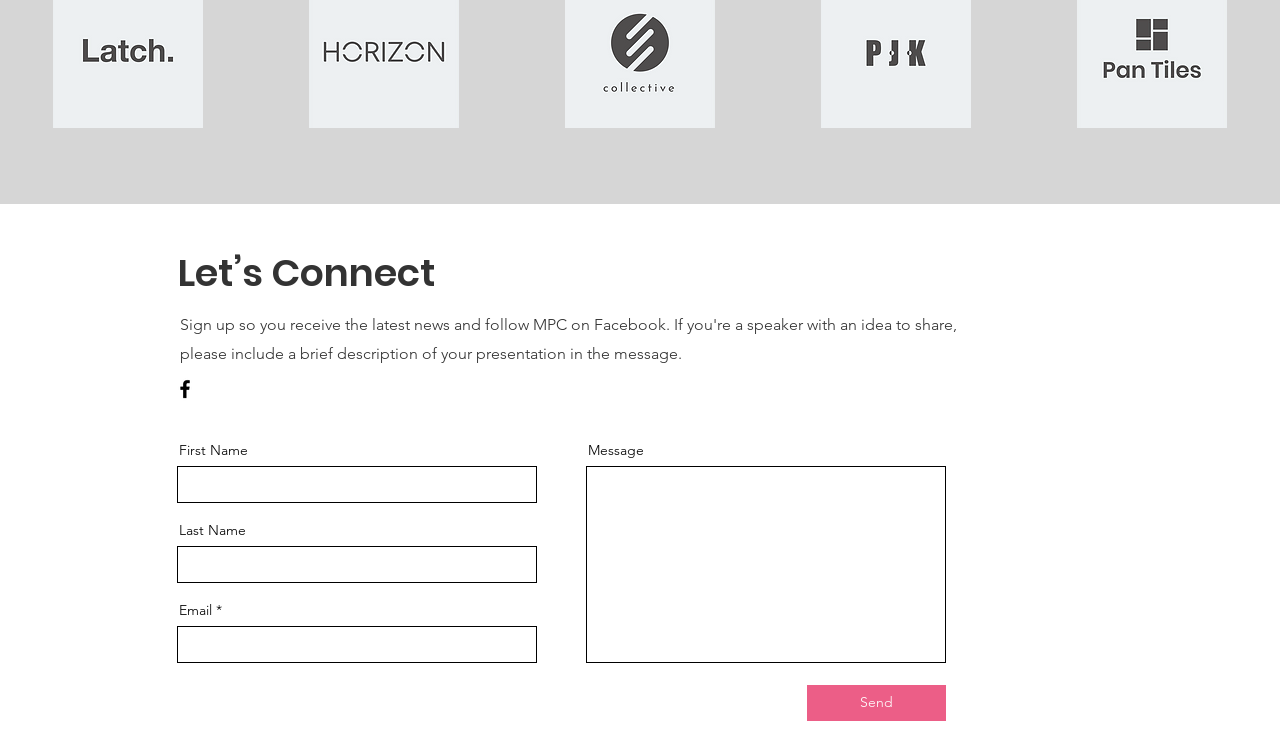Predict the bounding box coordinates of the UI element that matches this description: "name="first-name"". The coordinates should be in the format [left, top, right, bottom] with each value between 0 and 1.

[0.138, 0.623, 0.42, 0.672]